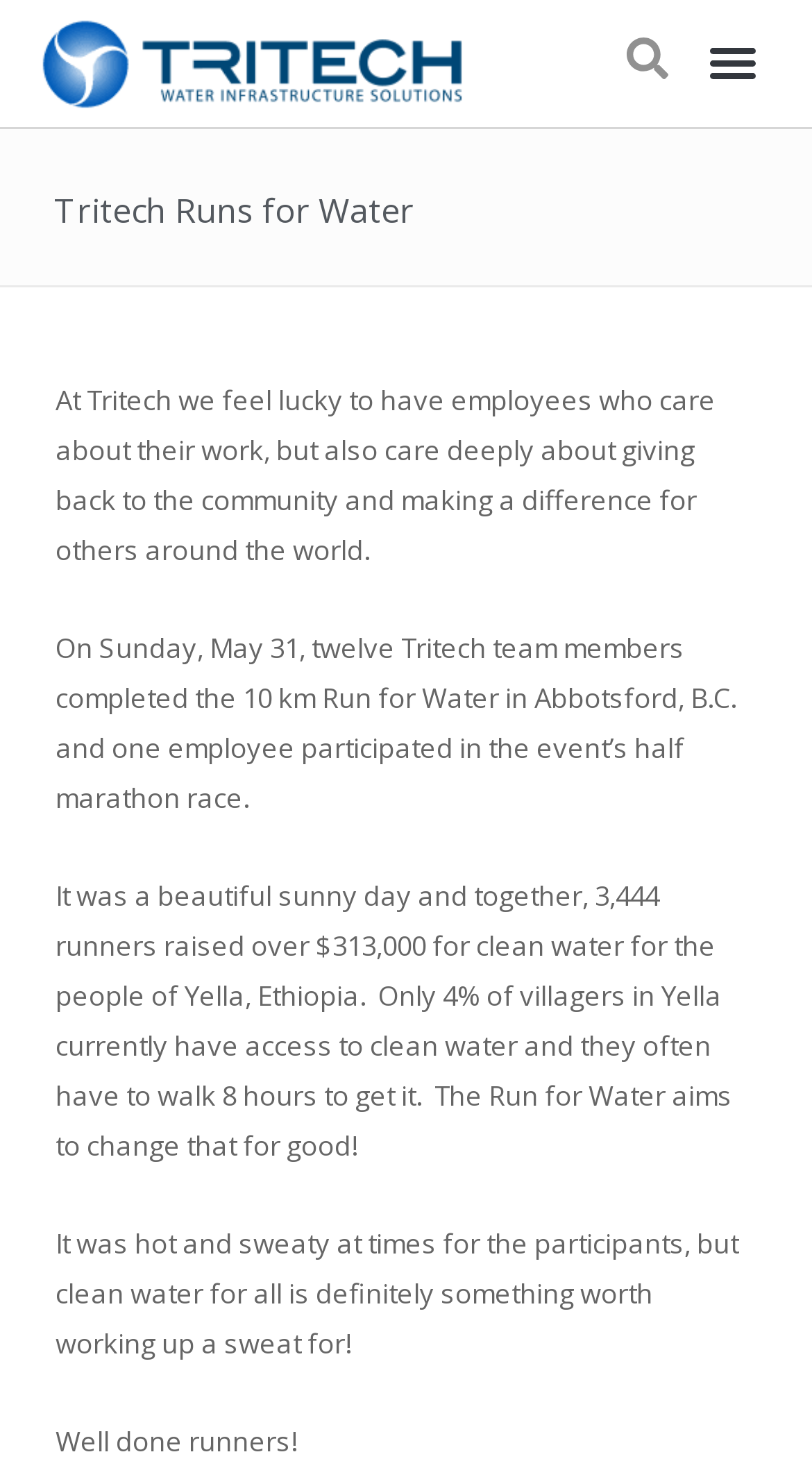Extract the heading text from the webpage.

Tritech Runs for Water